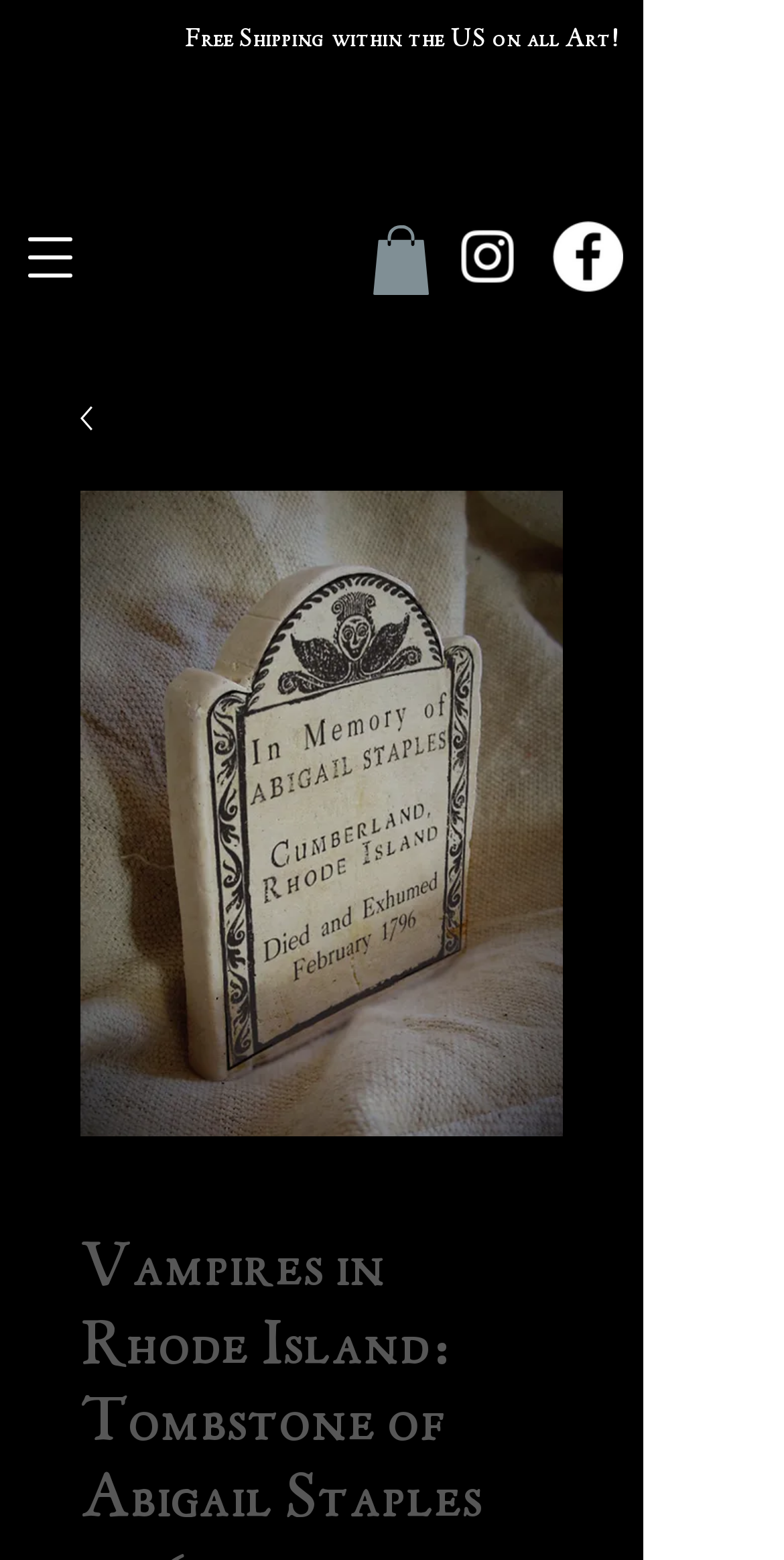Identify and extract the heading text of the webpage.

Free Shipping within the US on all Art!   